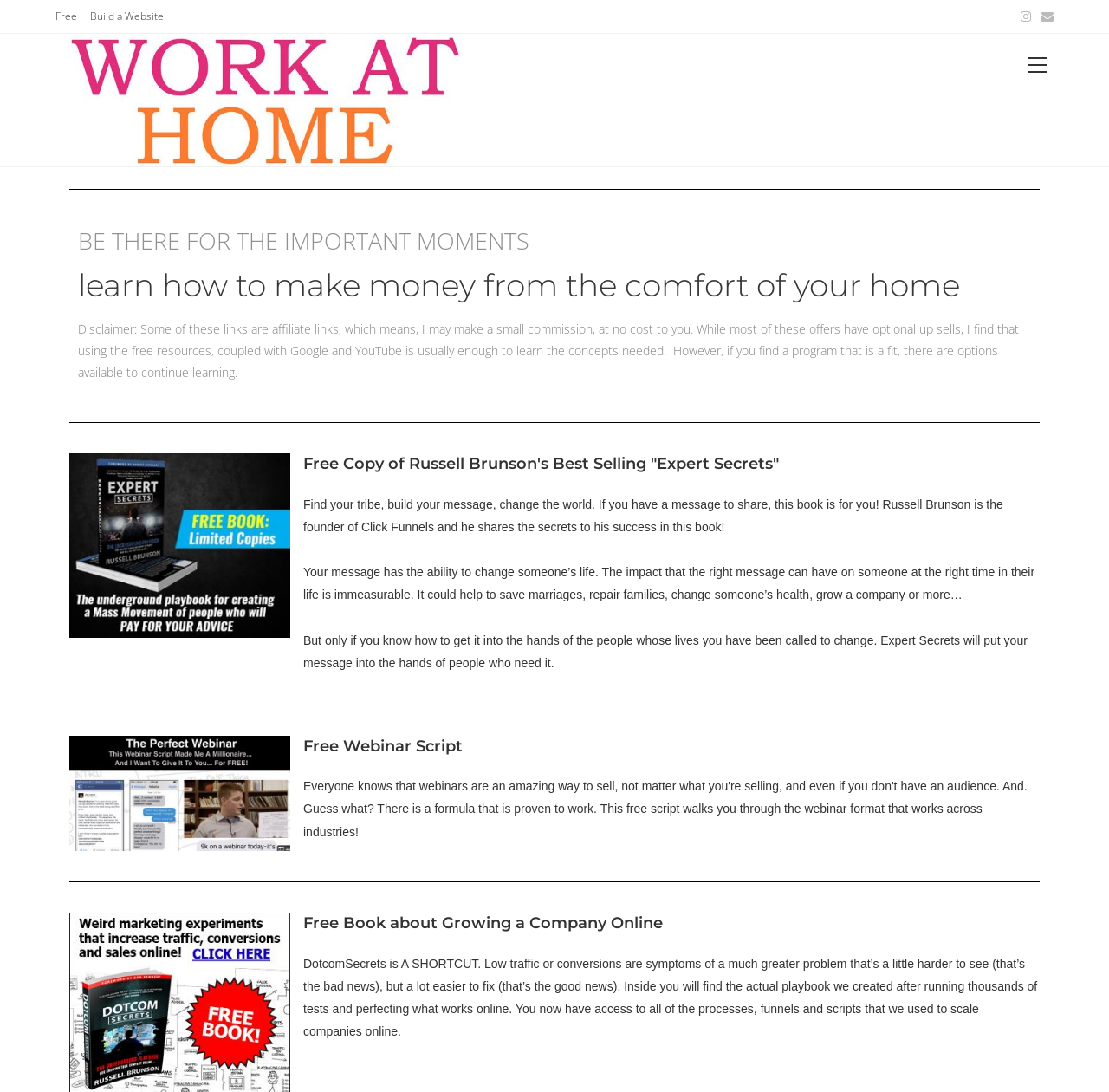What is the main topic of this webpage?
Use the image to give a comprehensive and detailed response to the question.

Based on the webpage content, it appears that the main topic is about making money from the comfort of one's home, as indicated by the heading 'learn how to make money from the comfort of your home' and the various resources and offers provided on the page.